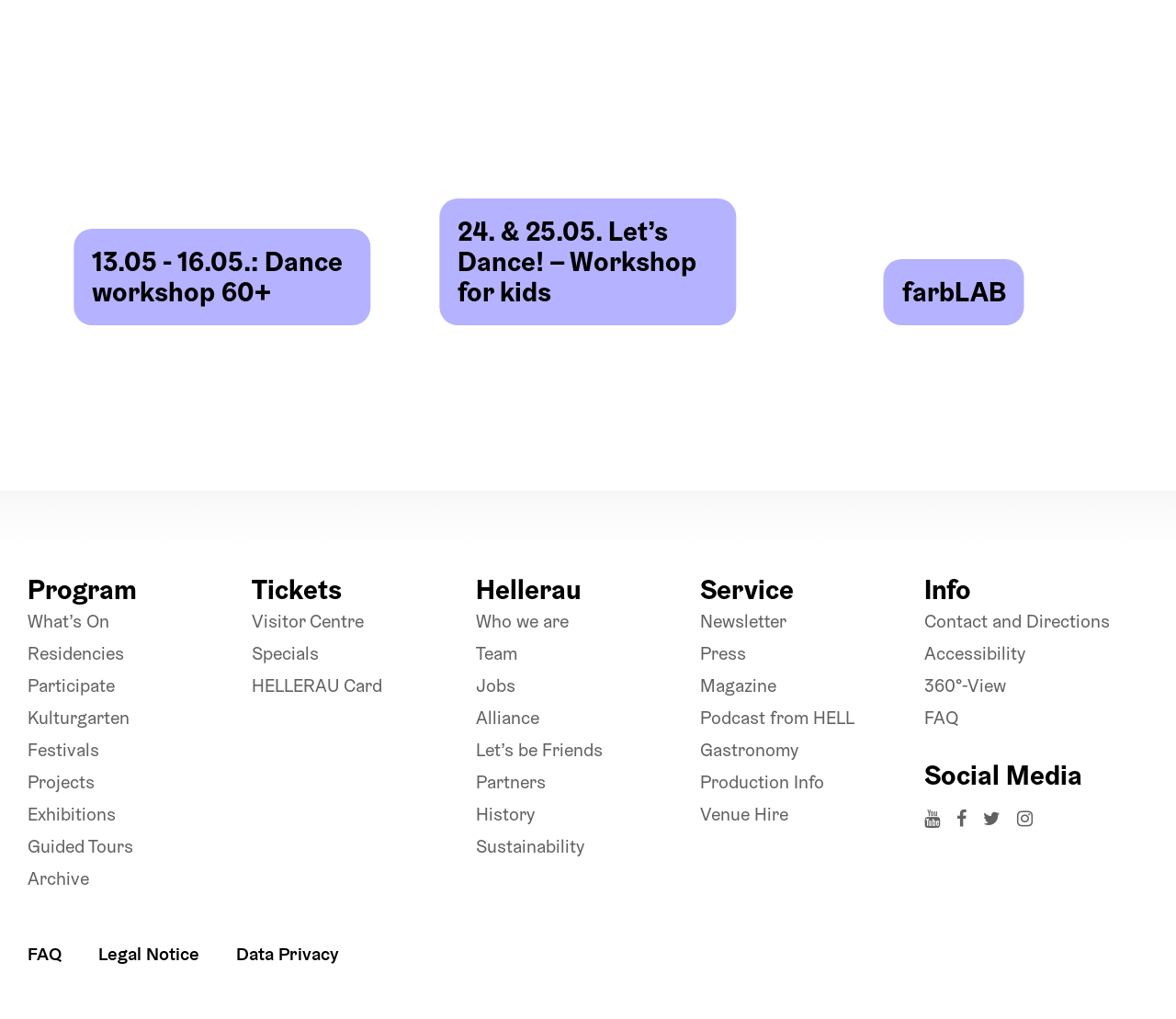Determine the bounding box coordinates of the clickable element to achieve the following action: 'Learn about 'farbLAB''. Provide the coordinates as four float values between 0 and 1, formatted as [left, top, right, bottom].

[0.751, 0.287, 0.871, 0.353]